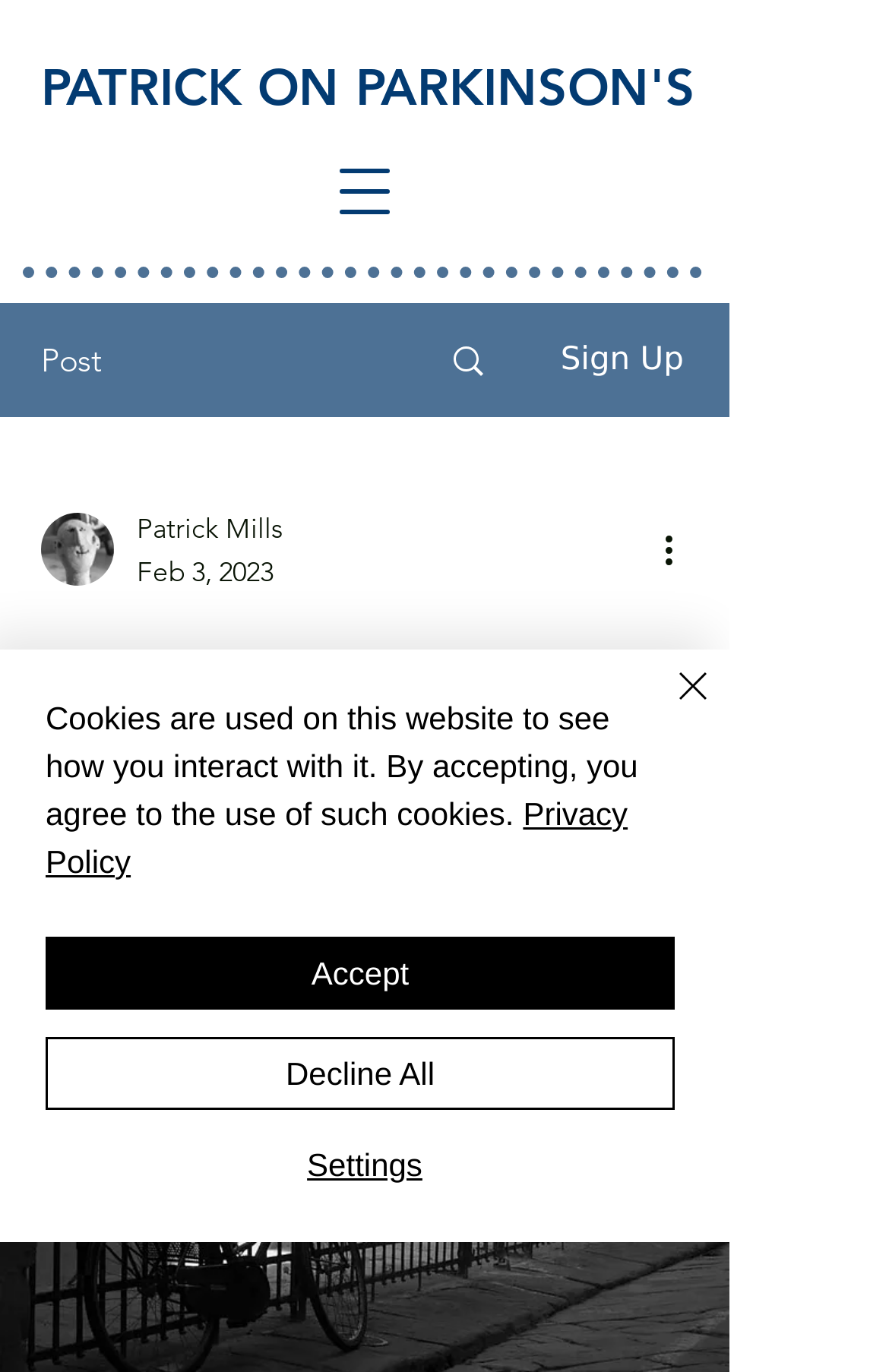Based on the provided description, "Decline All", find the bounding box of the corresponding UI element in the screenshot.

[0.051, 0.756, 0.759, 0.809]